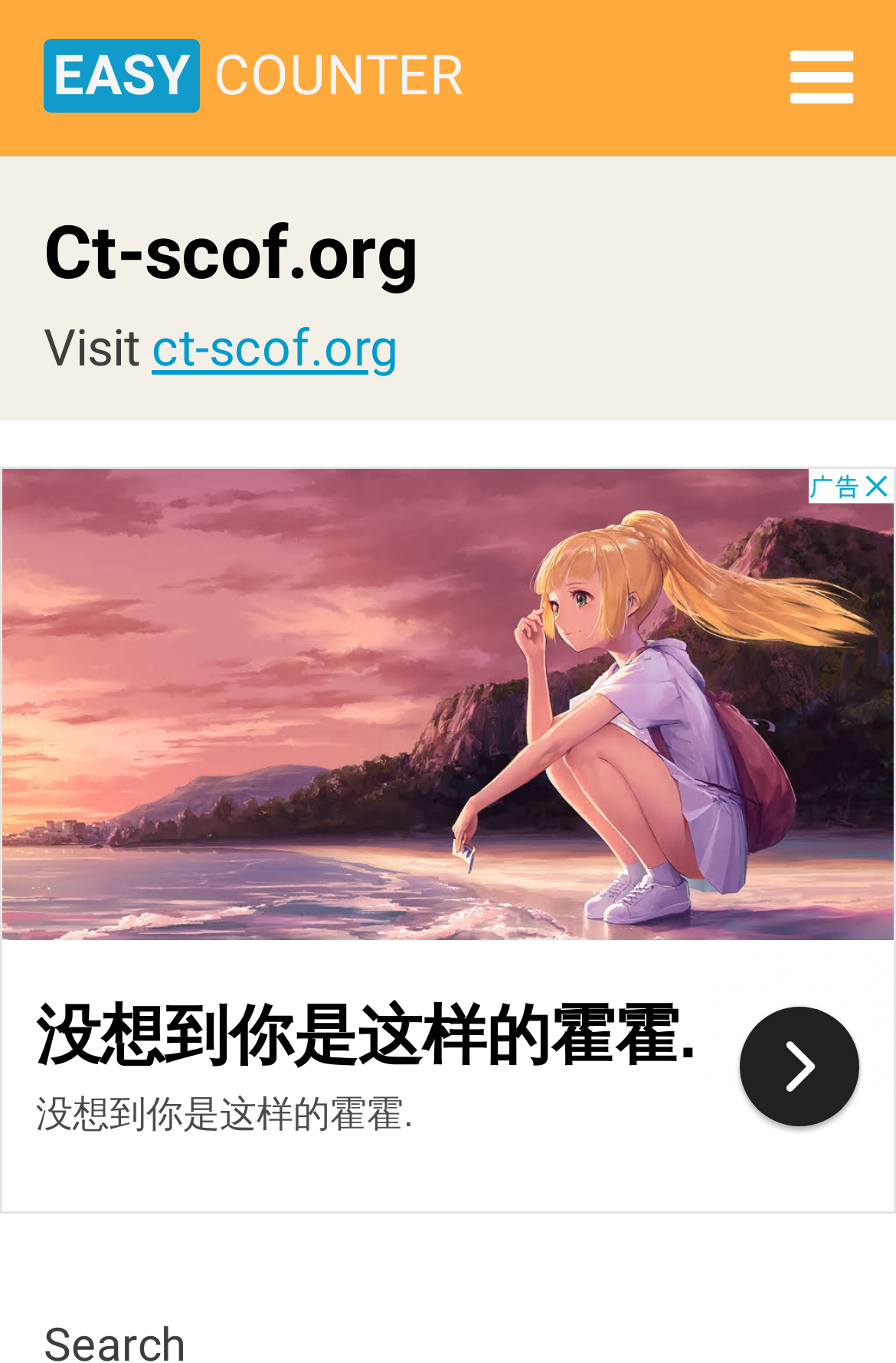Review the image closely and give a comprehensive answer to the question: What is the website's name?

I determined the website's name by looking at the heading element 'Ct-scof.org' which is located at the top of the webpage.